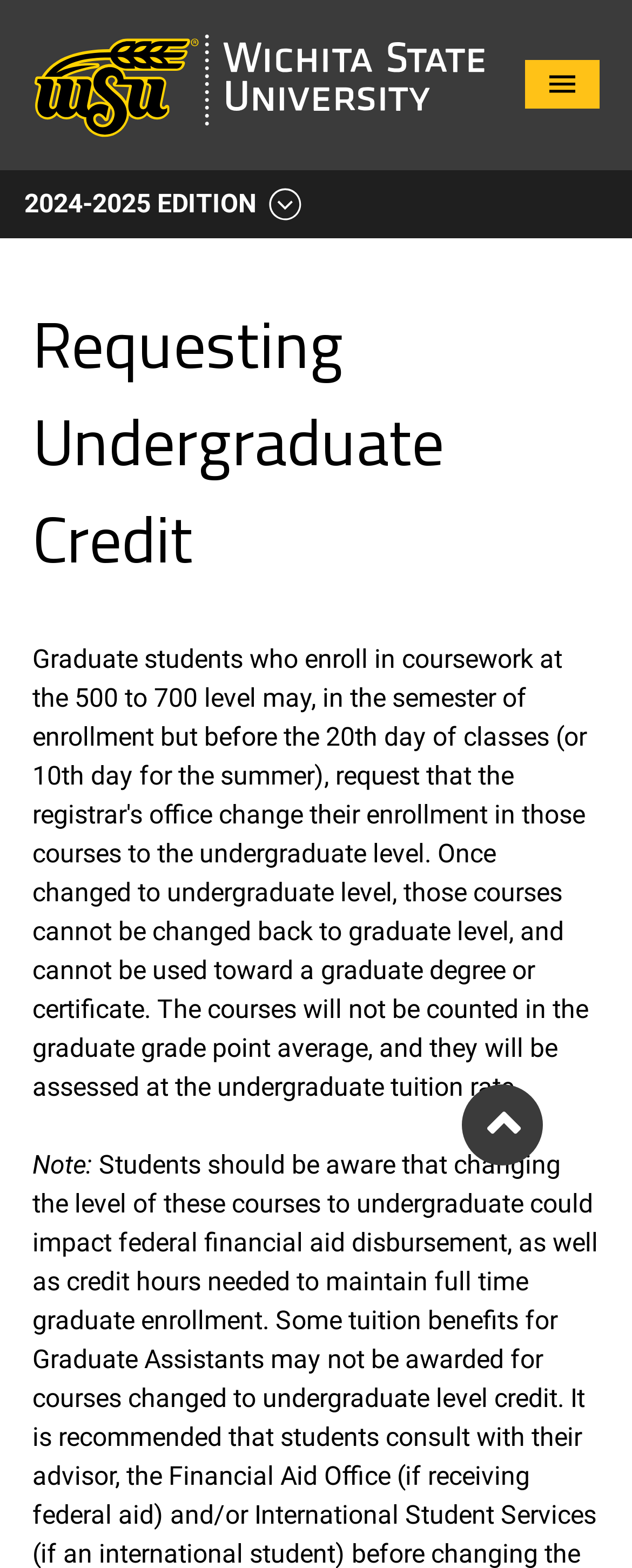What is the topic of the current page?
Could you please answer the question thoroughly and with as much detail as possible?

The heading on the page says 'Requesting Undergraduate Credit', which indicates that the topic of the current page is related to requesting undergraduate credit.